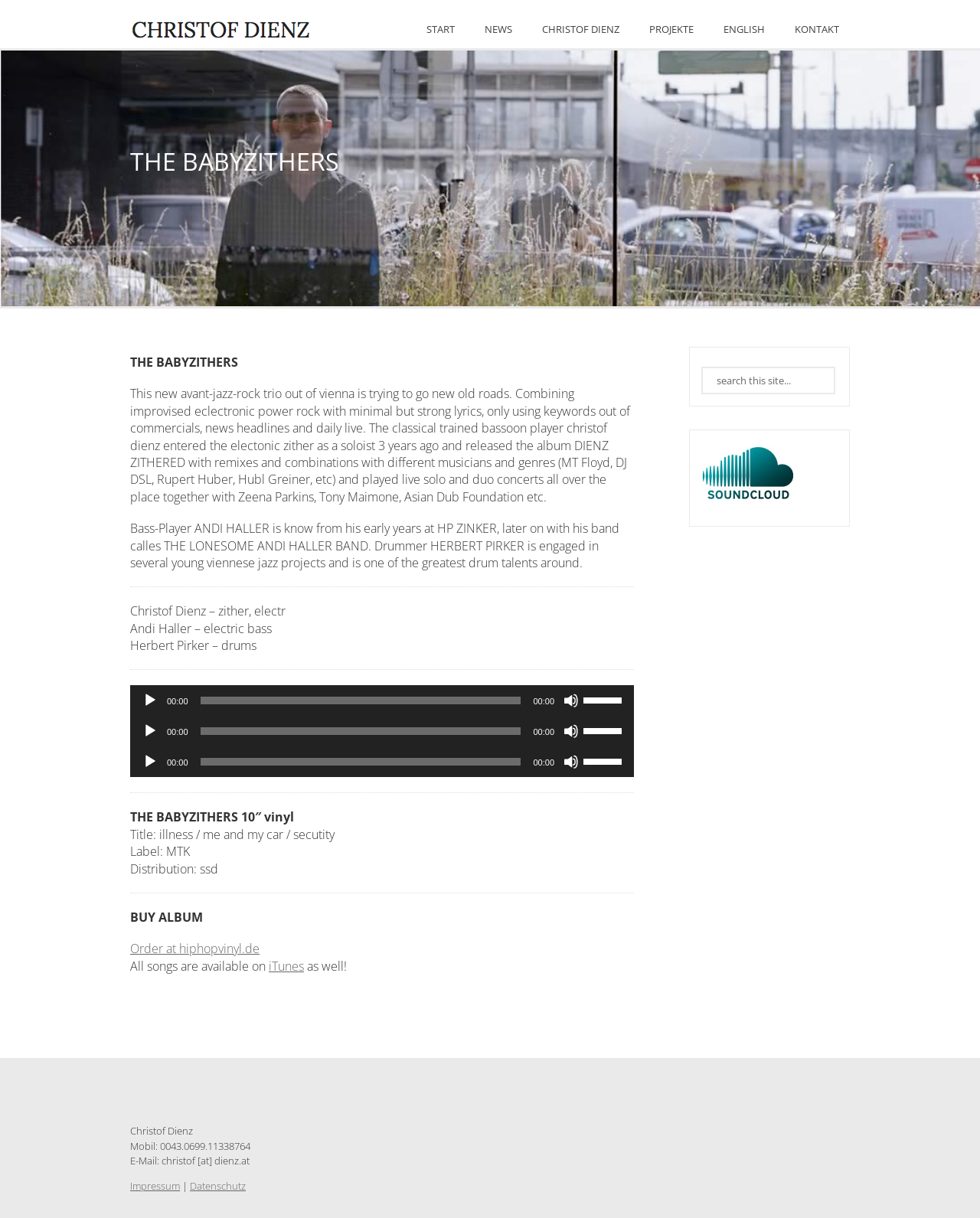What is the name of the band?
Based on the image content, provide your answer in one word or a short phrase.

THE BABYZITHERS